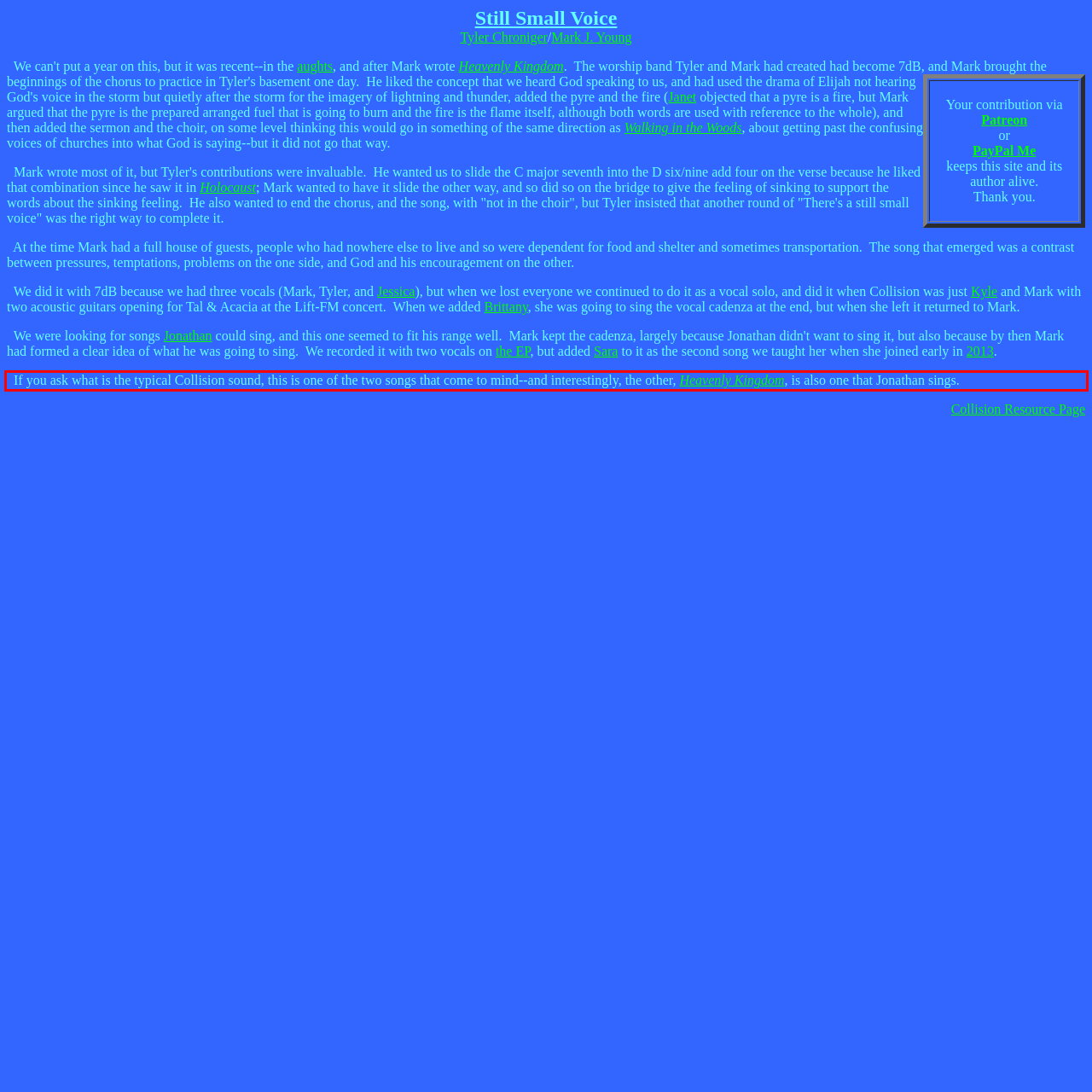Review the screenshot of the webpage and recognize the text inside the red rectangle bounding box. Provide the extracted text content.

If you ask what is the typical Collision sound, this is one of the two songs that come to mind--and interestingly, the other, Heavenly Kingdom, is also one that Jonathan sings.